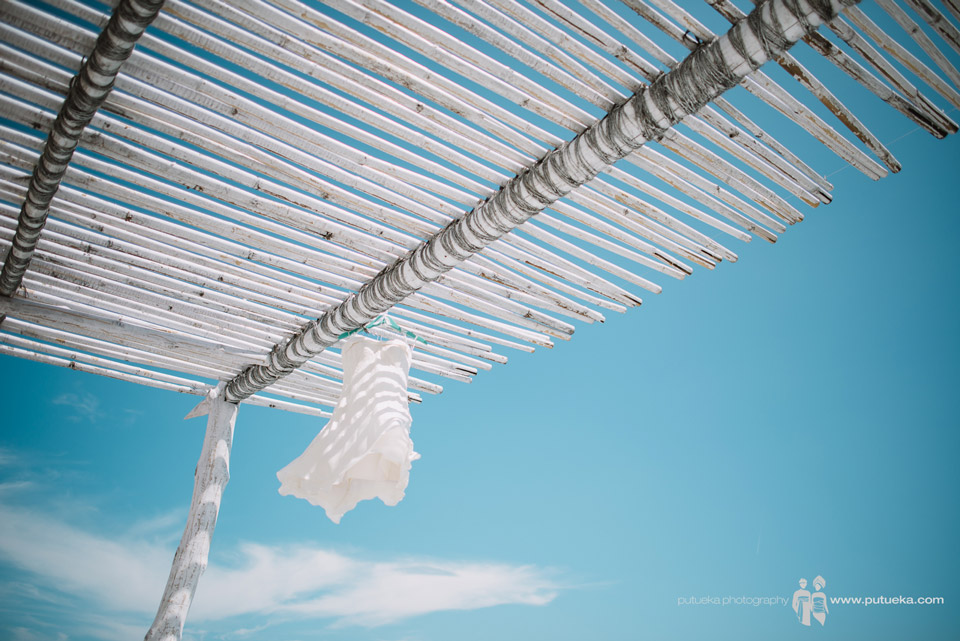What is the color of the sky?
Craft a detailed and extensive response to the question.

The caption describes the scene as having a bright blue sky, which provides a serene and picturesque background for the wedding dress.